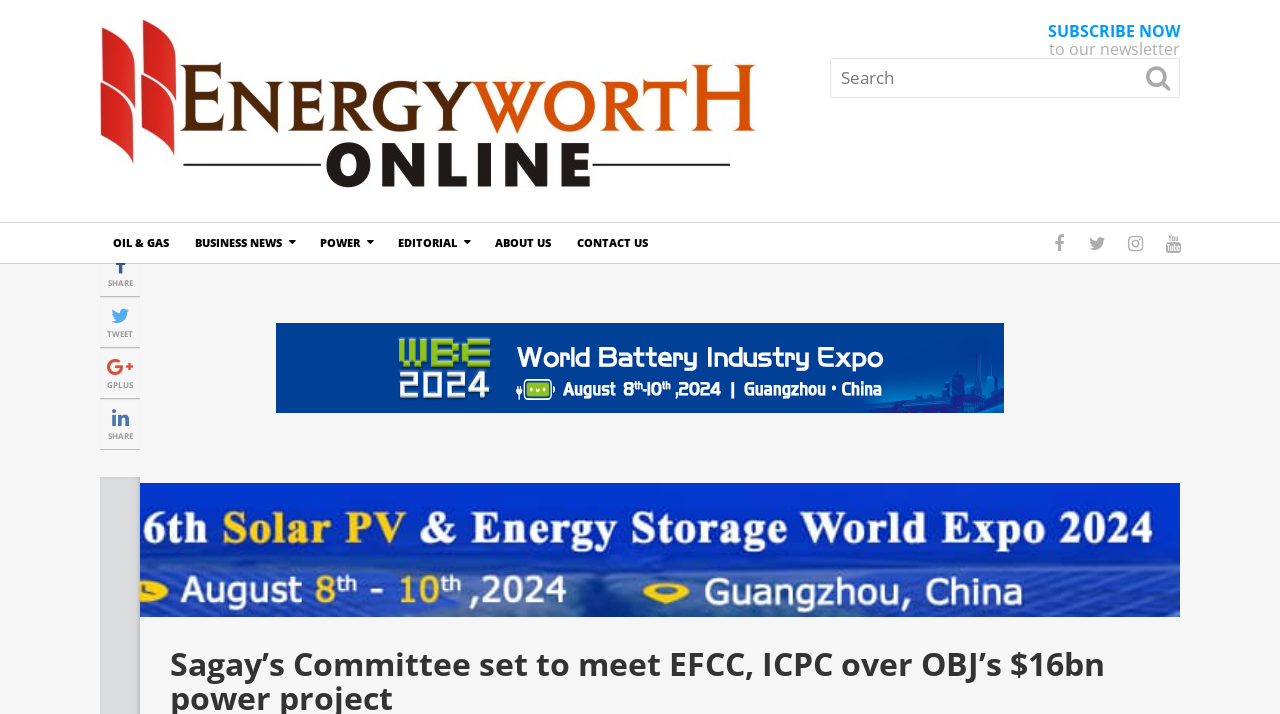Answer the following in one word or a short phrase: 
How many figures are there on the webpage?

2